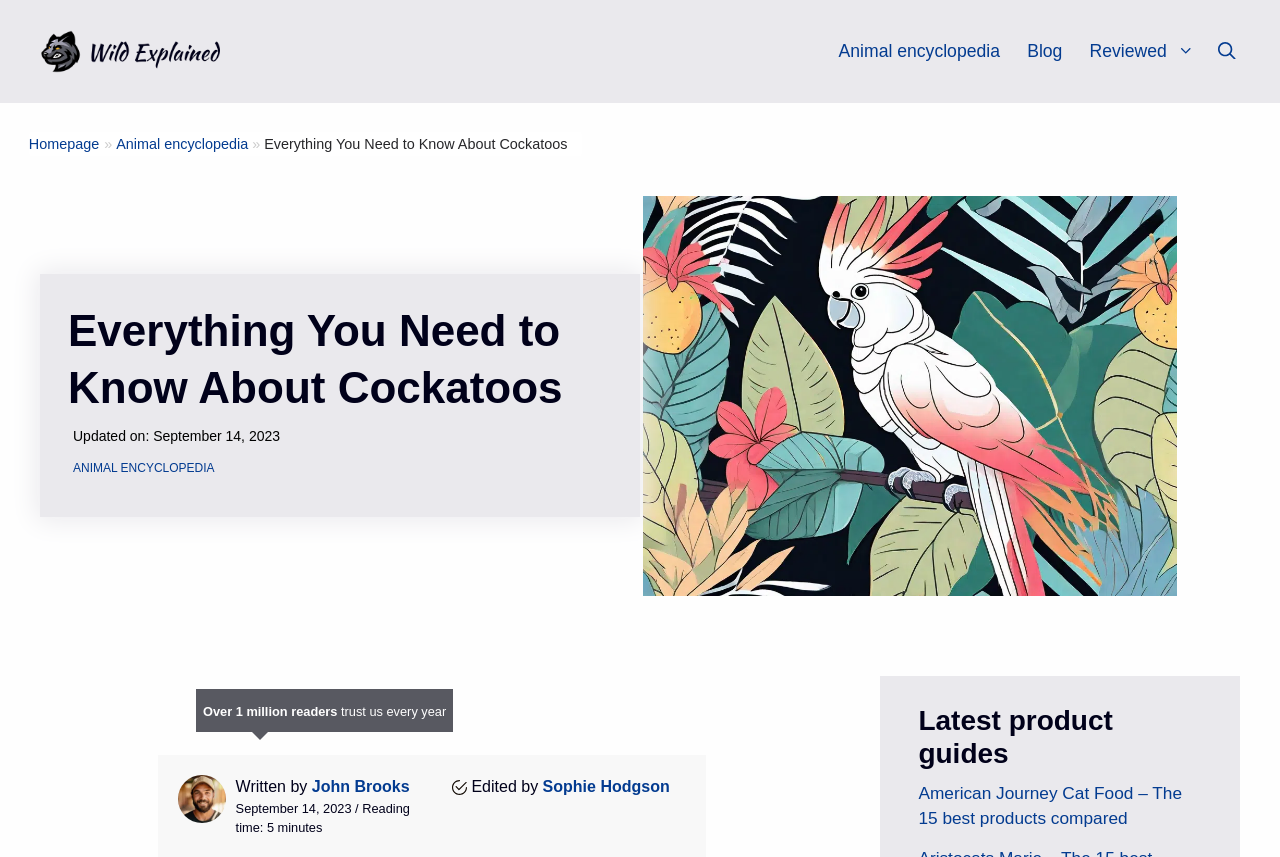Who is the author of the article?
Look at the image and respond to the question as thoroughly as possible.

I located the author's name by looking at the figure element, which contains a static text element with the text 'Written by' followed by a link with the text 'John Brooks'.